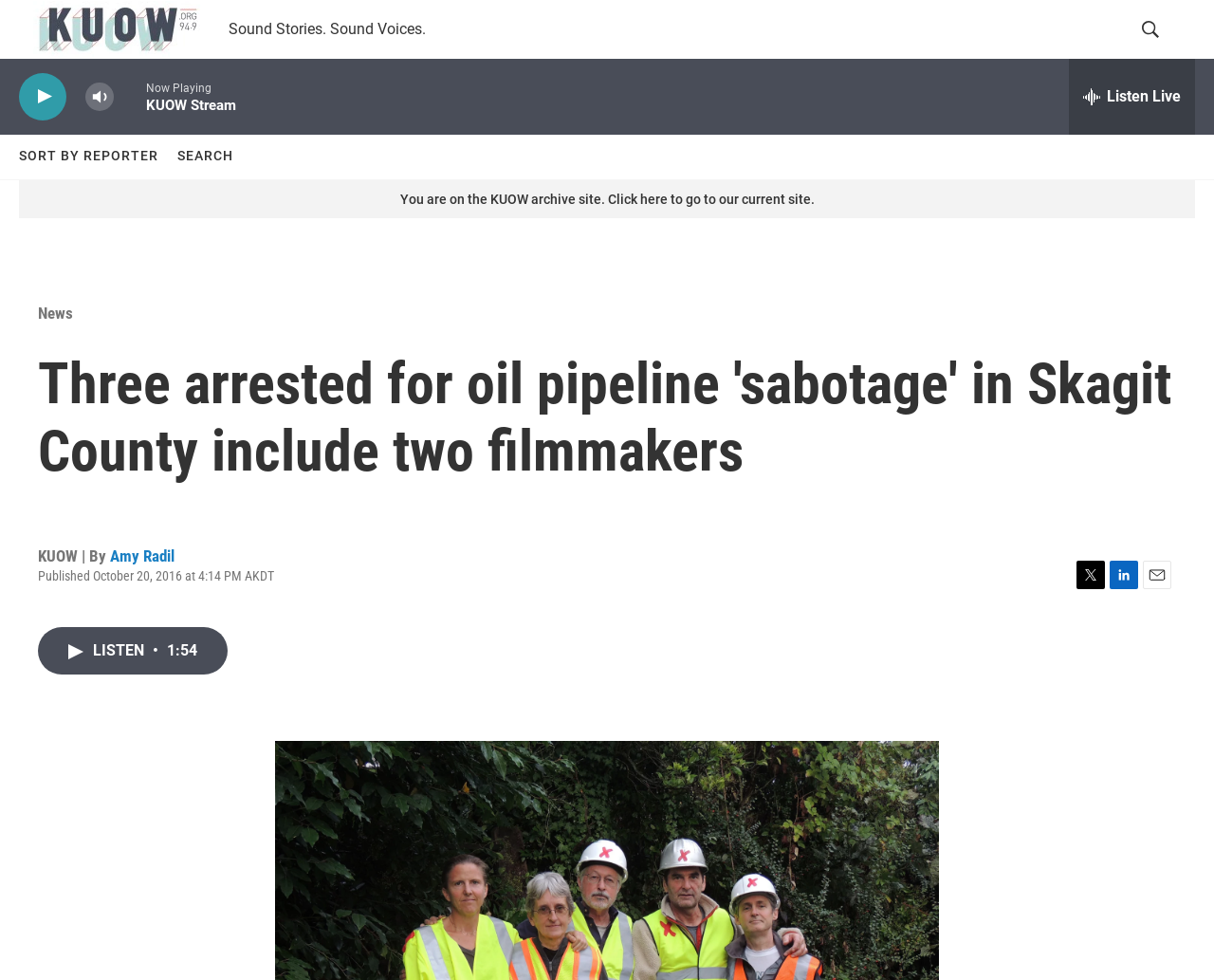Identify the bounding box coordinates for the UI element described by the following text: "Sort by Reporter". Provide the coordinates as four float numbers between 0 and 1, in the format [left, top, right, bottom].

[0.016, 0.179, 0.13, 0.224]